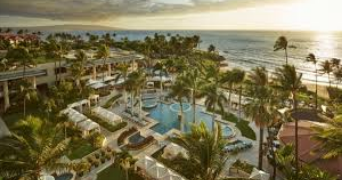Please give a succinct answer using a single word or phrase:
What is the color of the sky in the image?

dramatic